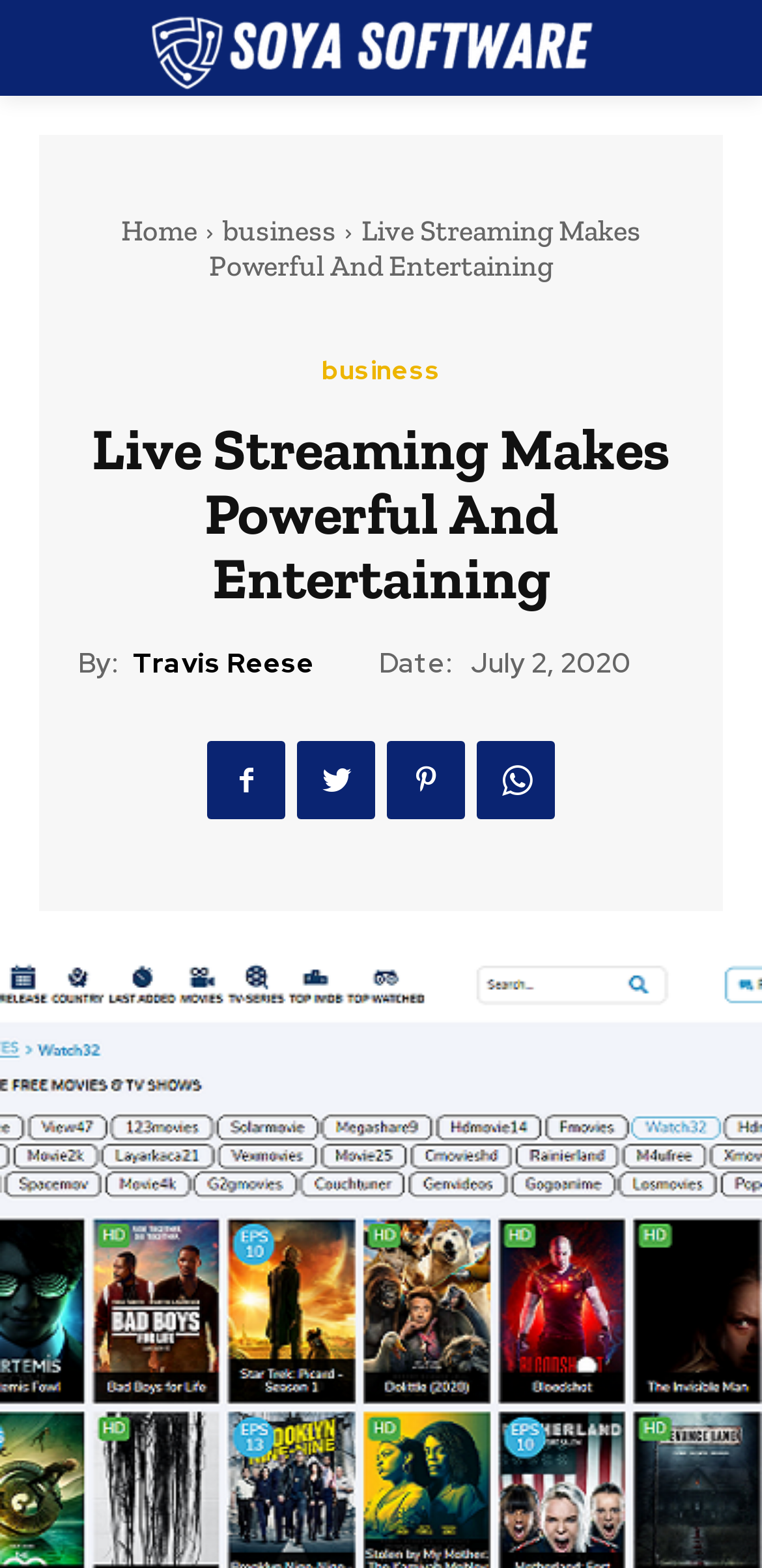Determine the bounding box coordinates of the clickable element to complete this instruction: "Click the logo". Provide the coordinates in the format of four float numbers between 0 and 1, [left, top, right, bottom].

[0.186, 0.0, 0.814, 0.061]